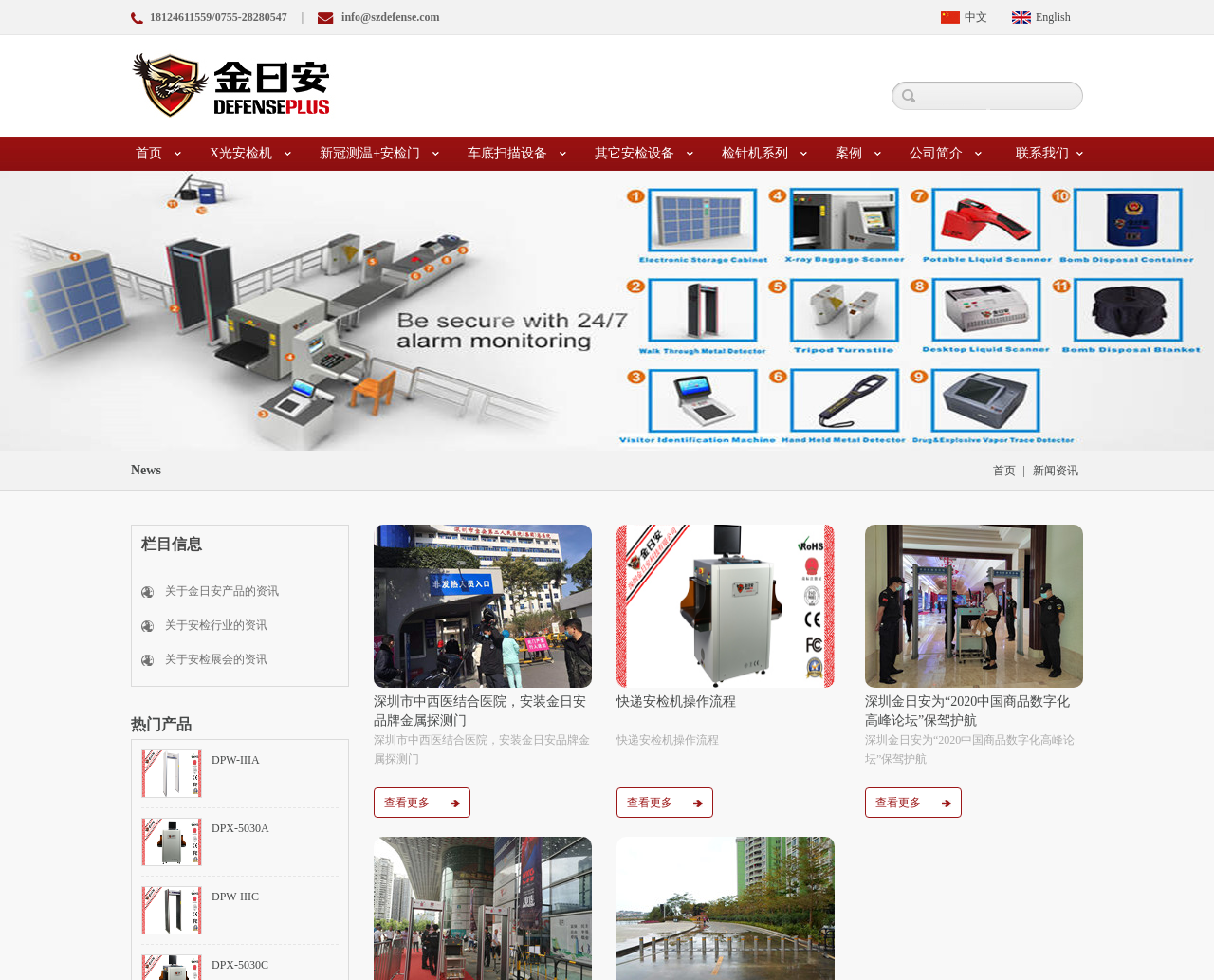Find the bounding box coordinates for the area that should be clicked to accomplish the instruction: "click the '联系我们' link".

[0.833, 0.139, 0.892, 0.174]